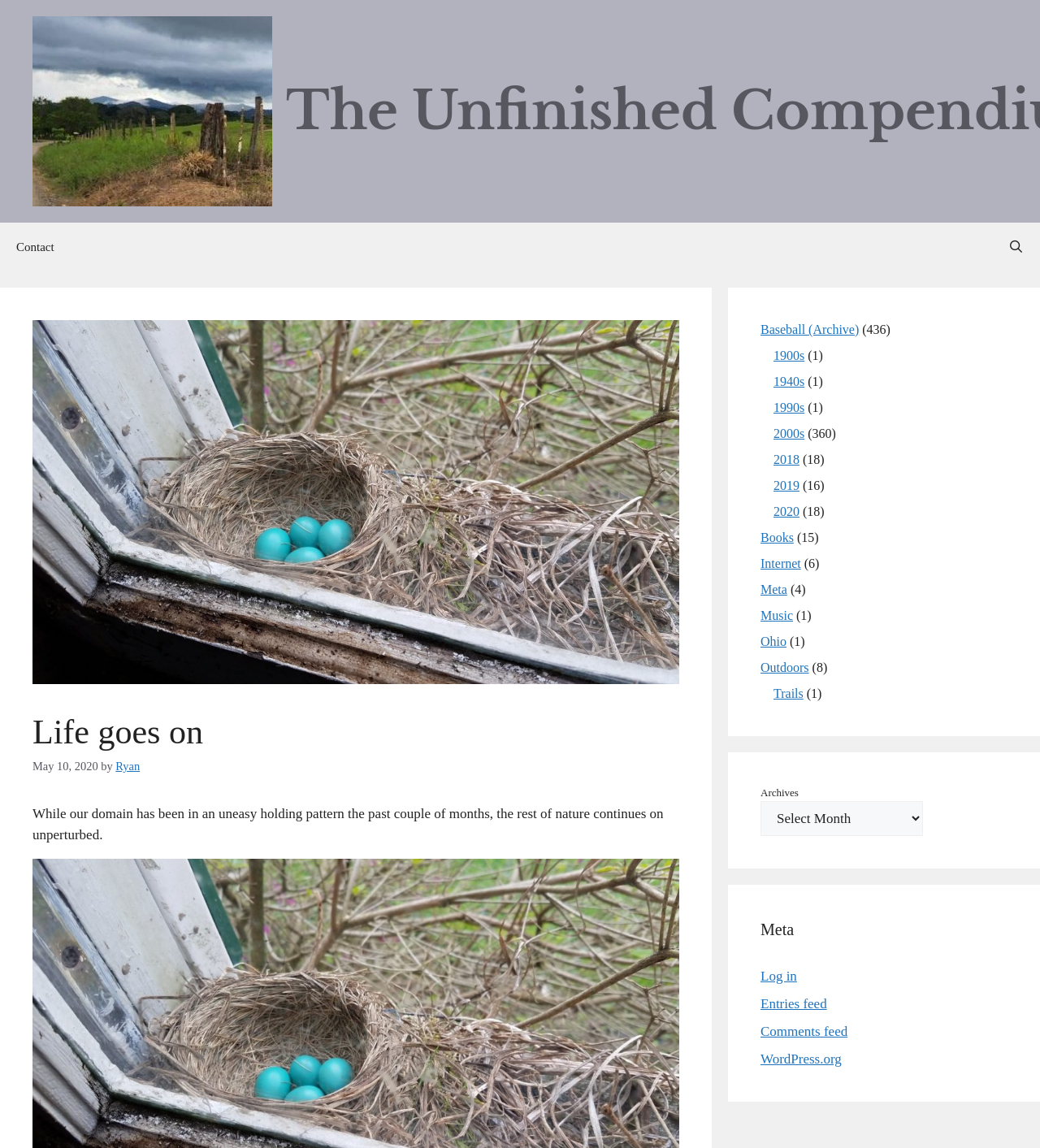Identify the bounding box coordinates of the clickable region necessary to fulfill the following instruction: "View the 'Baseball Archive'". The bounding box coordinates should be four float numbers between 0 and 1, i.e., [left, top, right, bottom].

[0.731, 0.281, 0.826, 0.293]